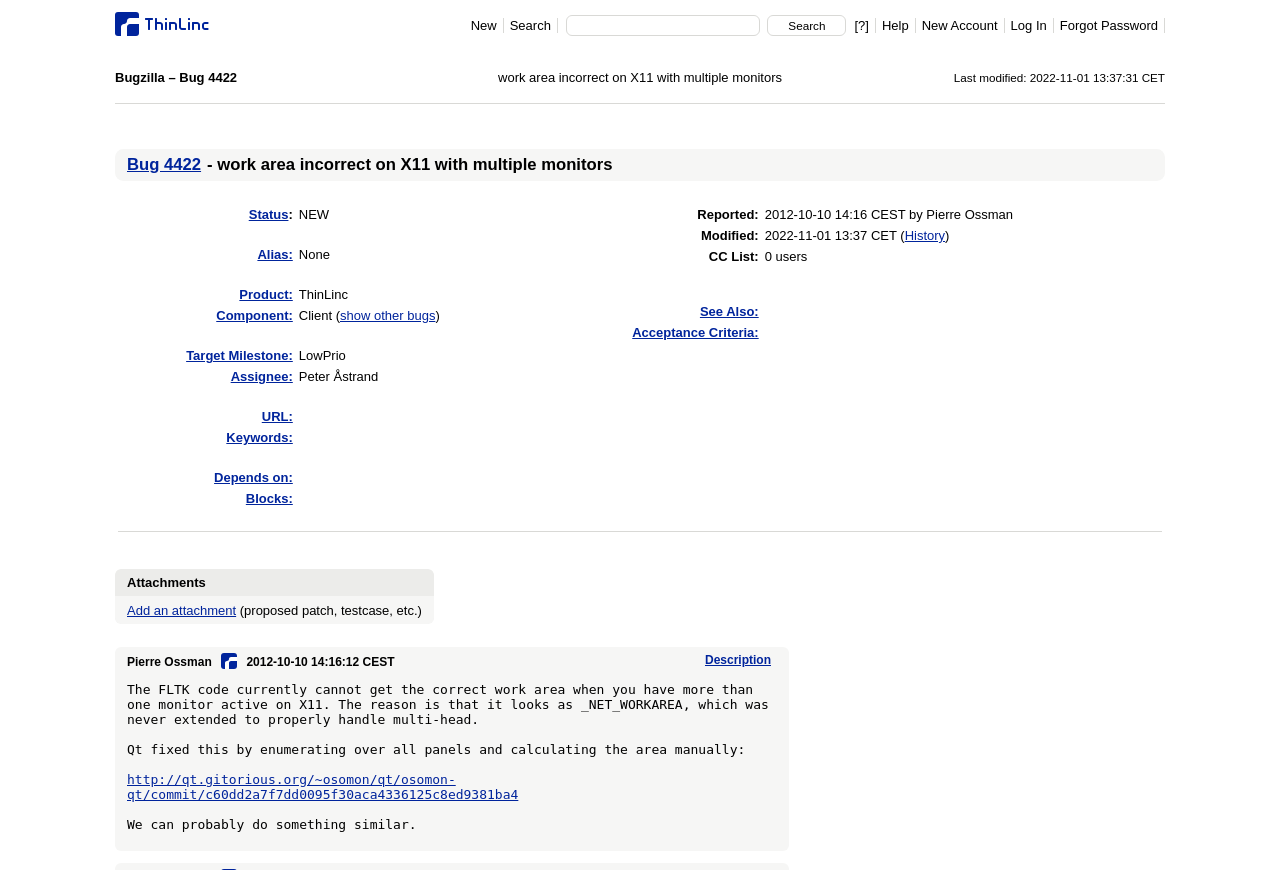When was the bug reported?
Please answer using one word or phrase, based on the screenshot.

2012-10-10 14:16 CEST